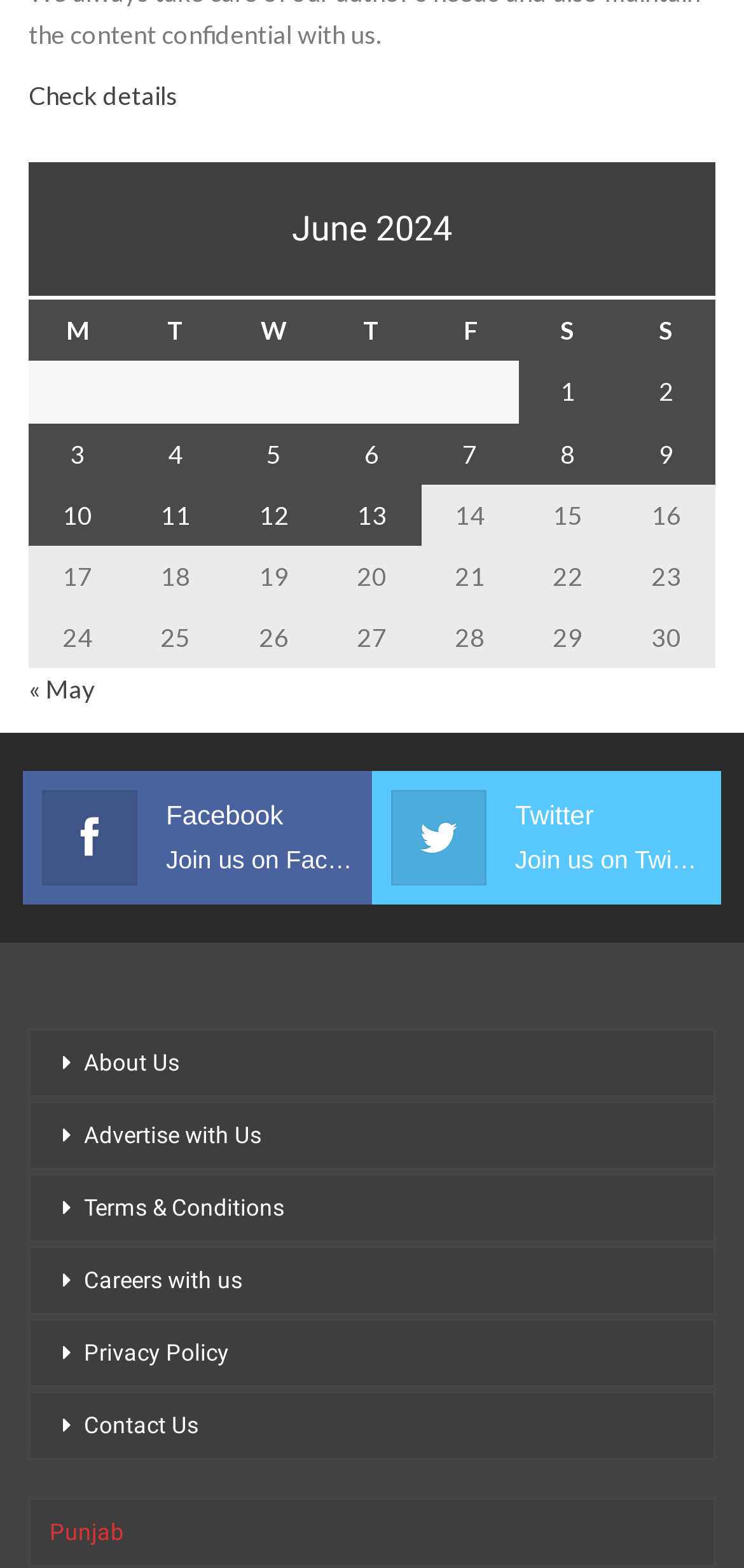Can you provide the bounding box coordinates for the element that should be clicked to implement the instruction: "View posts published on June 1, 2024"?

[0.753, 0.24, 0.774, 0.26]